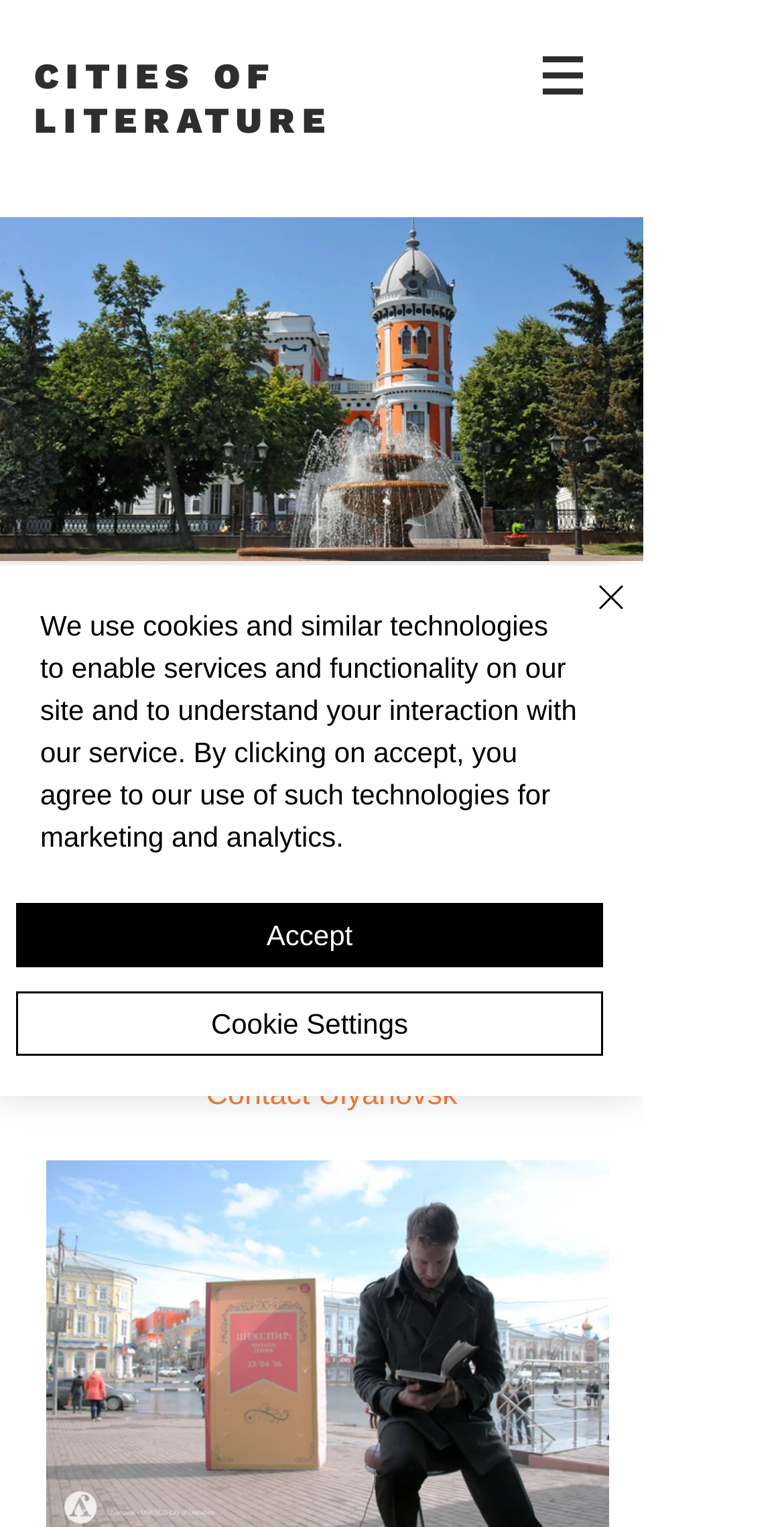Please identify the bounding box coordinates of the region to click in order to complete the given instruction: "Click the Facebook link". The coordinates should be four float numbers between 0 and 1, i.e., [left, top, right, bottom].

[0.339, 0.661, 0.508, 0.683]